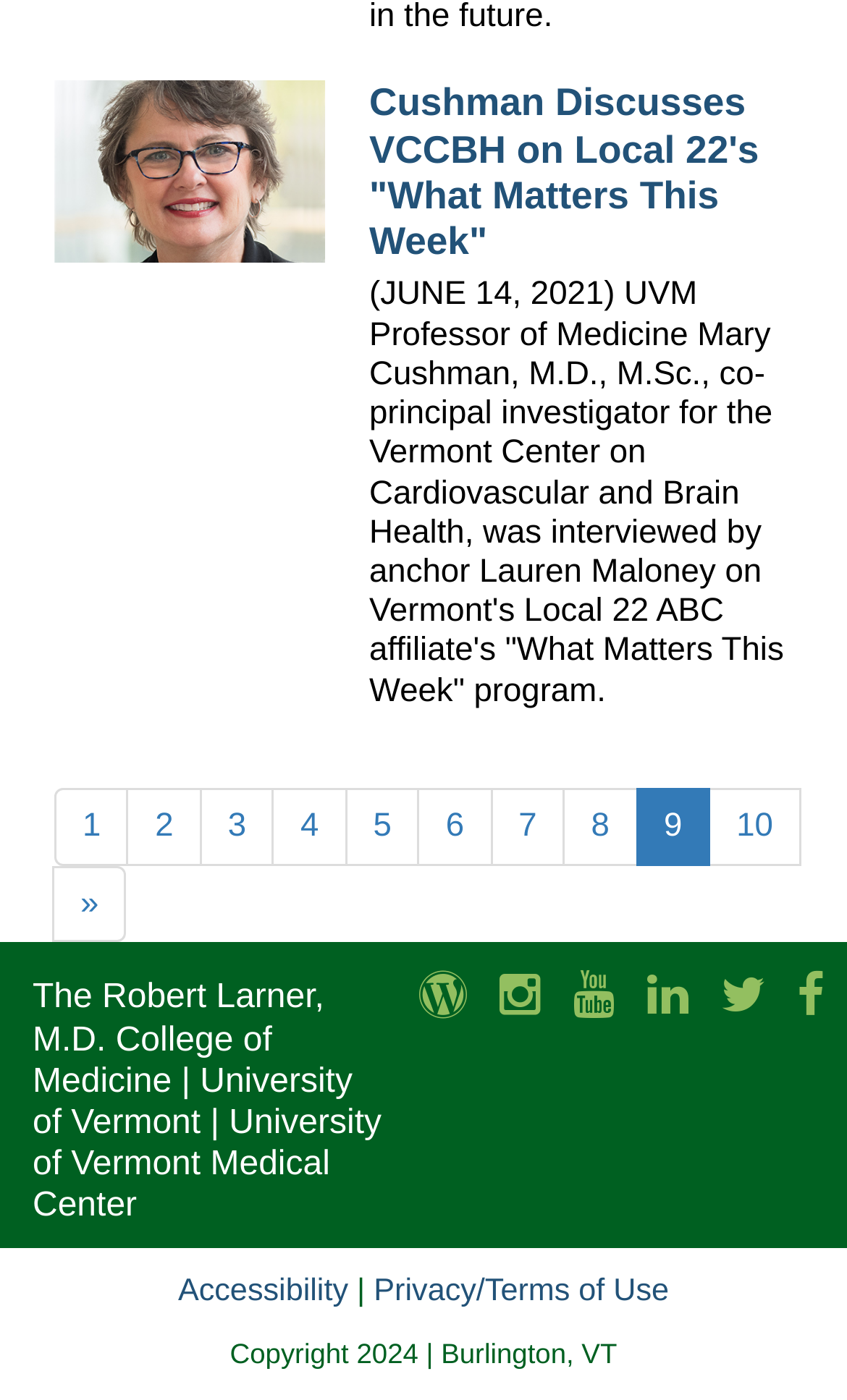How many social media links are there?
Analyze the image and deliver a detailed answer to the question.

The social media links are located at the bottom of the webpage and include links to Facebook, Twitter, LinkedIn, YouTube, and Instagram.